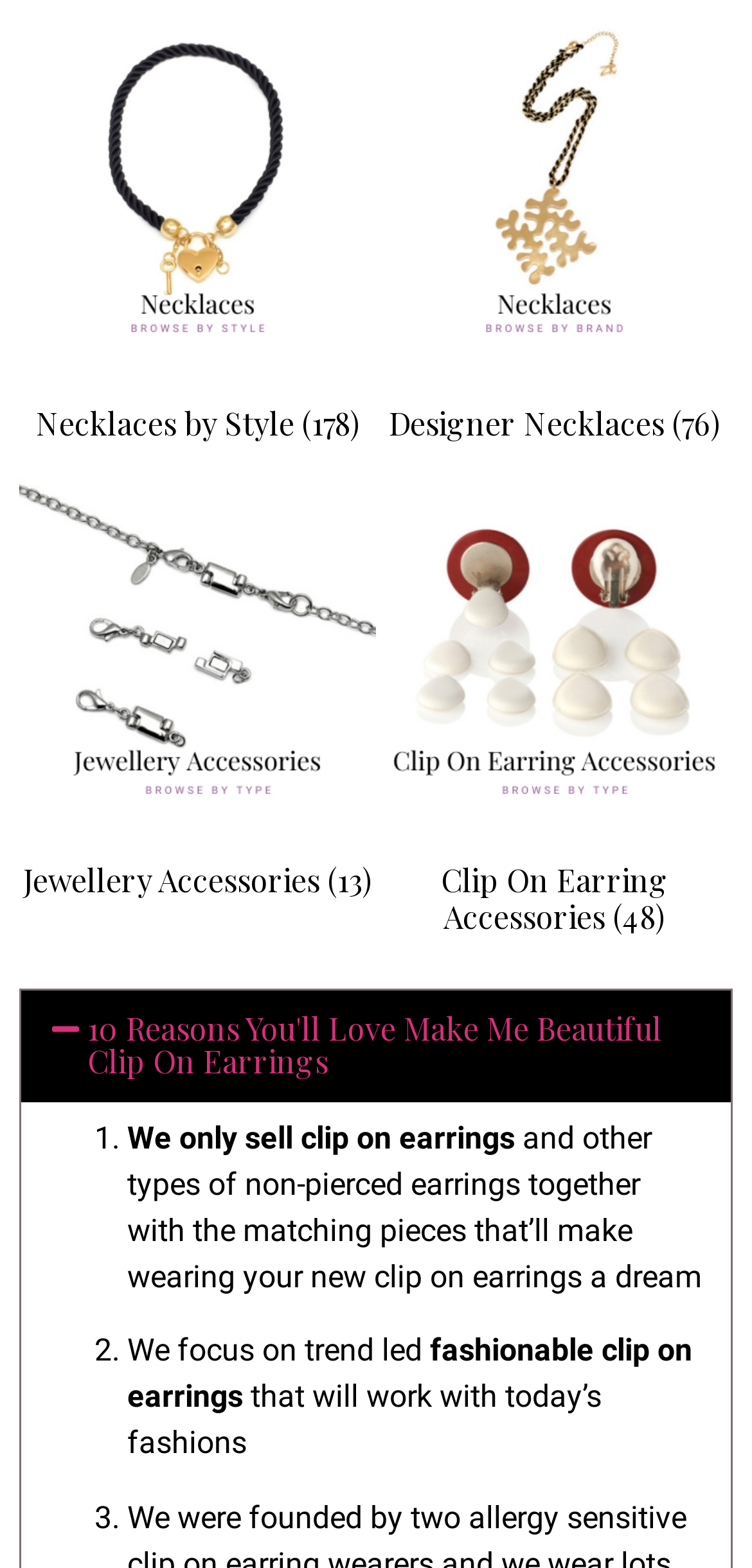Carefully examine the image and provide an in-depth answer to the question: How many types of clip on earrings are available?

The webpage shows a link 'Visit product category Clip On Earring Accessories' with a heading 'Clip On Earring Accessories (48)' which indicates that there are 48 types of clip on earrings available.